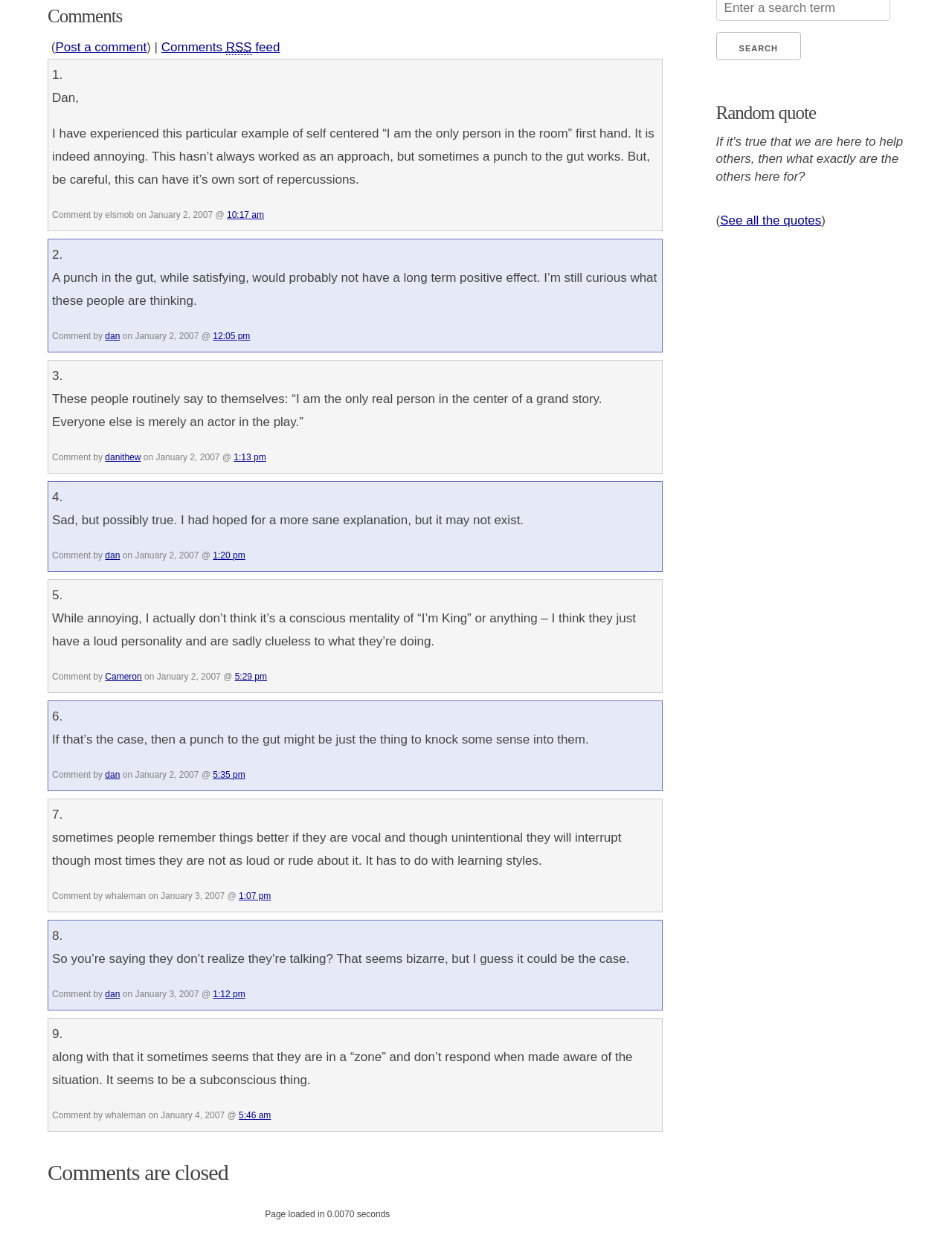Given the element description: "1:12 pm", predict the bounding box coordinates of this UI element. The coordinates must be four float numbers between 0 and 1, given as [left, top, right, bottom].

[0.224, 0.797, 0.258, 0.805]